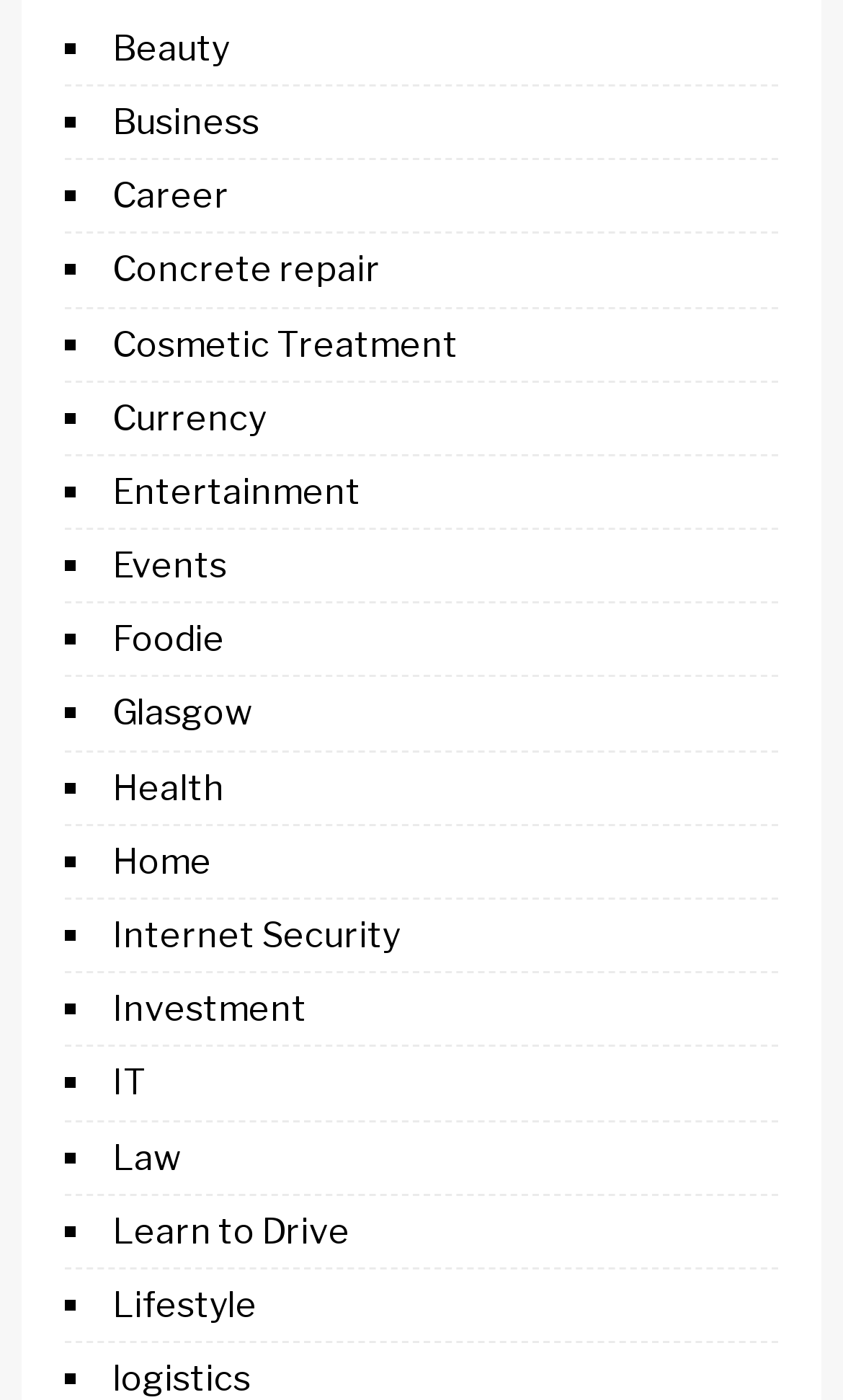Analyze the image and give a detailed response to the question:
Is 'Glasgow' a category related to food?

I checked the link labeled 'Glasgow' and did not find any indication that it is related to food, unlike the 'Foodie' category.